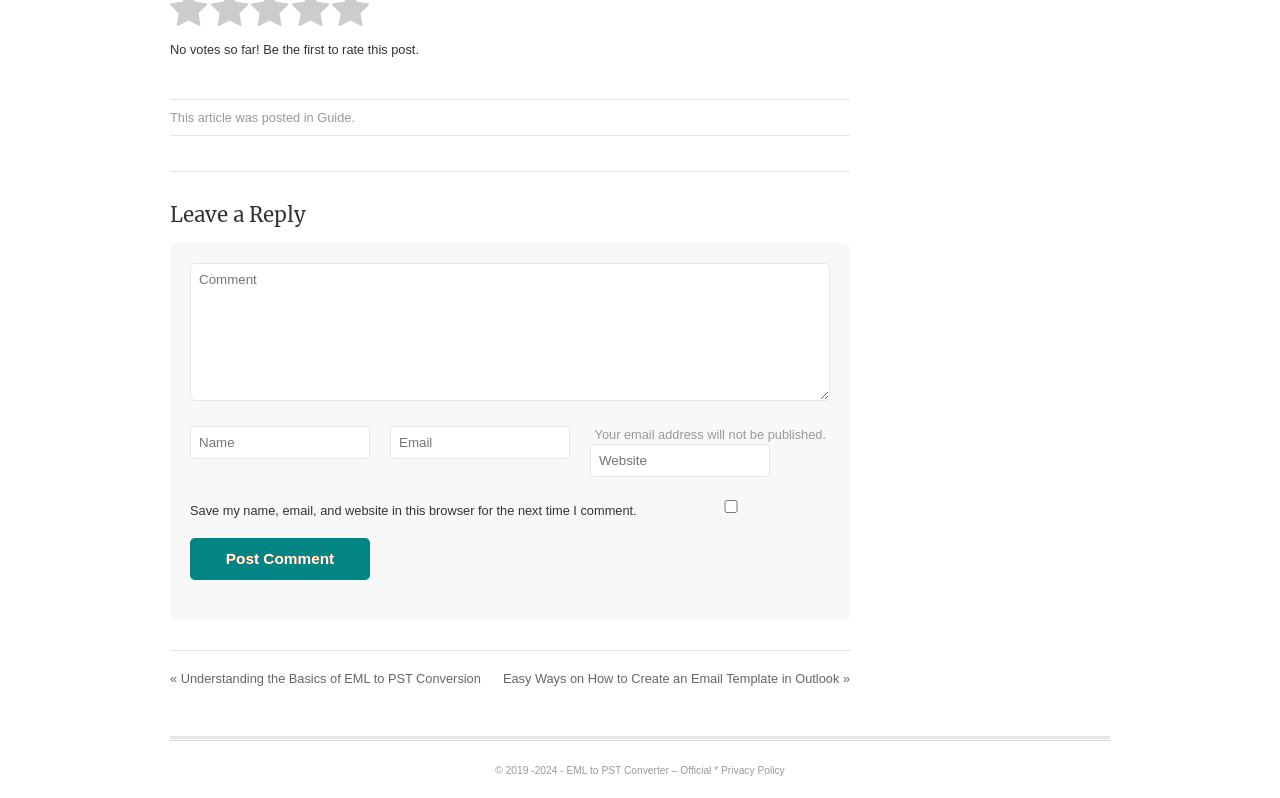Locate the bounding box coordinates of the area where you should click to accomplish the instruction: "Leave a comment".

[0.133, 0.254, 0.664, 0.286]